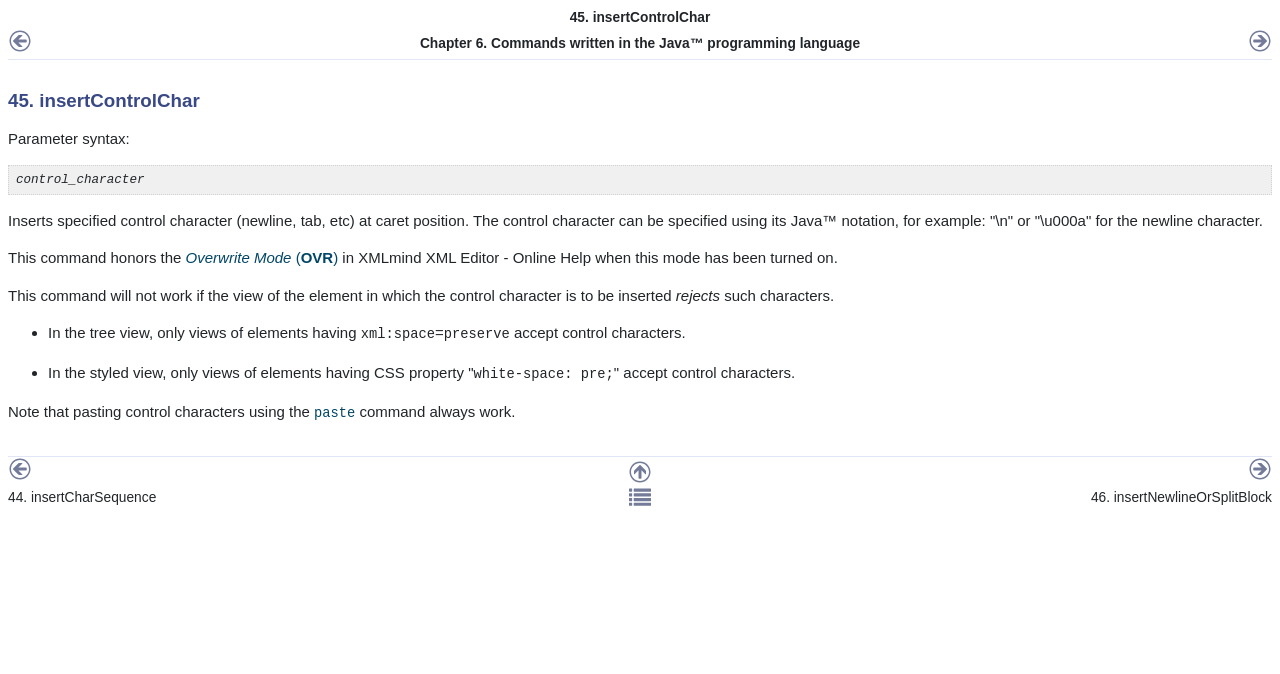What is the purpose of the insertControlChar command?
Examine the image closely and answer the question with as much detail as possible.

The insertControlChar command is used to insert specified control characters, such as newline or tab, at the caret position. This command honors the Overwrite Mode and will not work if the view of the element in which the control character is to be inserted rejects such characters.